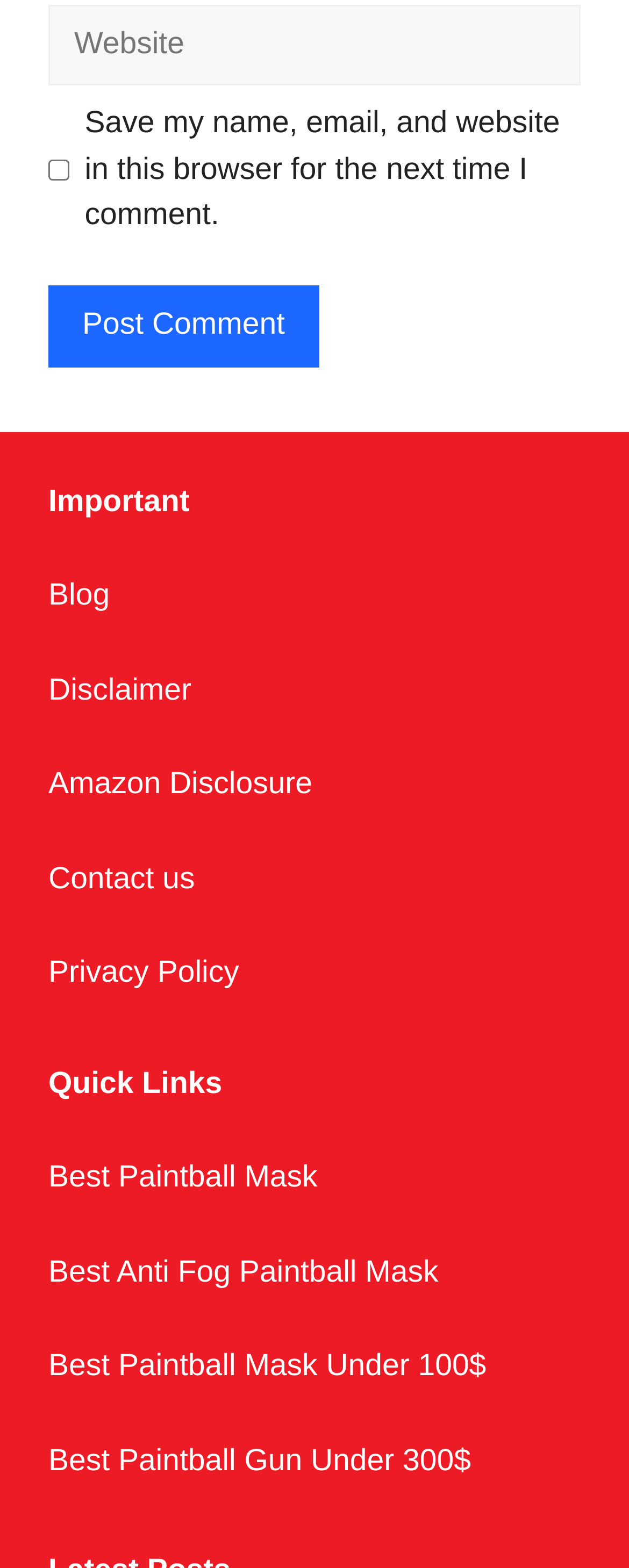Can you give a detailed response to the following question using the information from the image? What is the function of the 'Post Comment' button?

The 'Post Comment' button is located below the textbox where users can enter their comments. Its function is to submit the comment to the website.